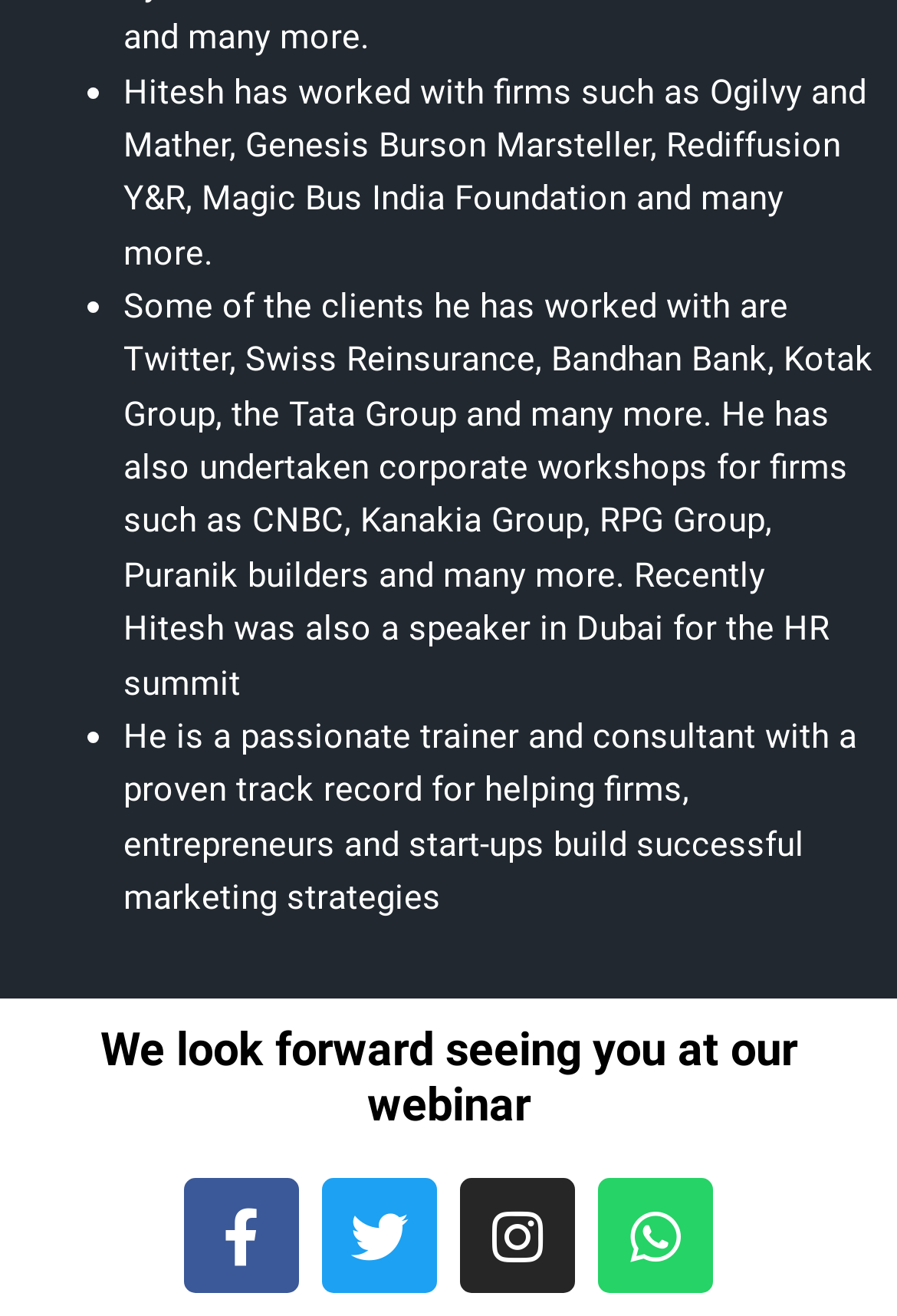Locate the UI element that matches the description Whatsapp in the webpage screenshot. Return the bounding box coordinates in the format (top-left x, top-left y, bottom-right x, bottom-right y), with values ranging from 0 to 1.

[0.667, 0.895, 0.795, 0.983]